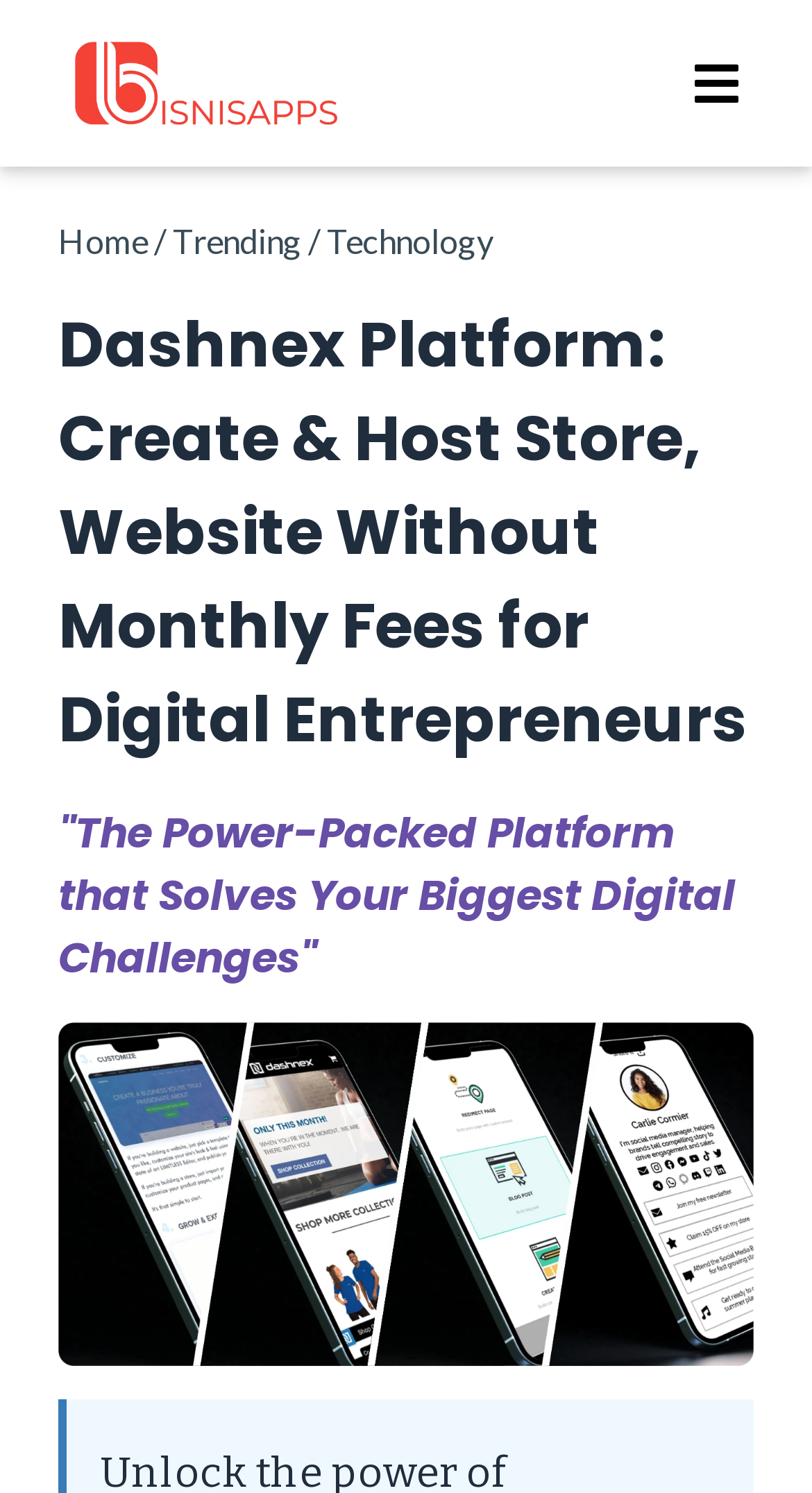What type of entrepreneurs is the Dashnex Platform designed for?
Please respond to the question with as much detail as possible.

The webpage specifically mentions that the Dashnex Platform is designed for digital entrepreneurs, as stated in the section 'Dashnex Platform: Create & Host Store, Website Without Monthly Fees for Digital Entrepreneurs'.